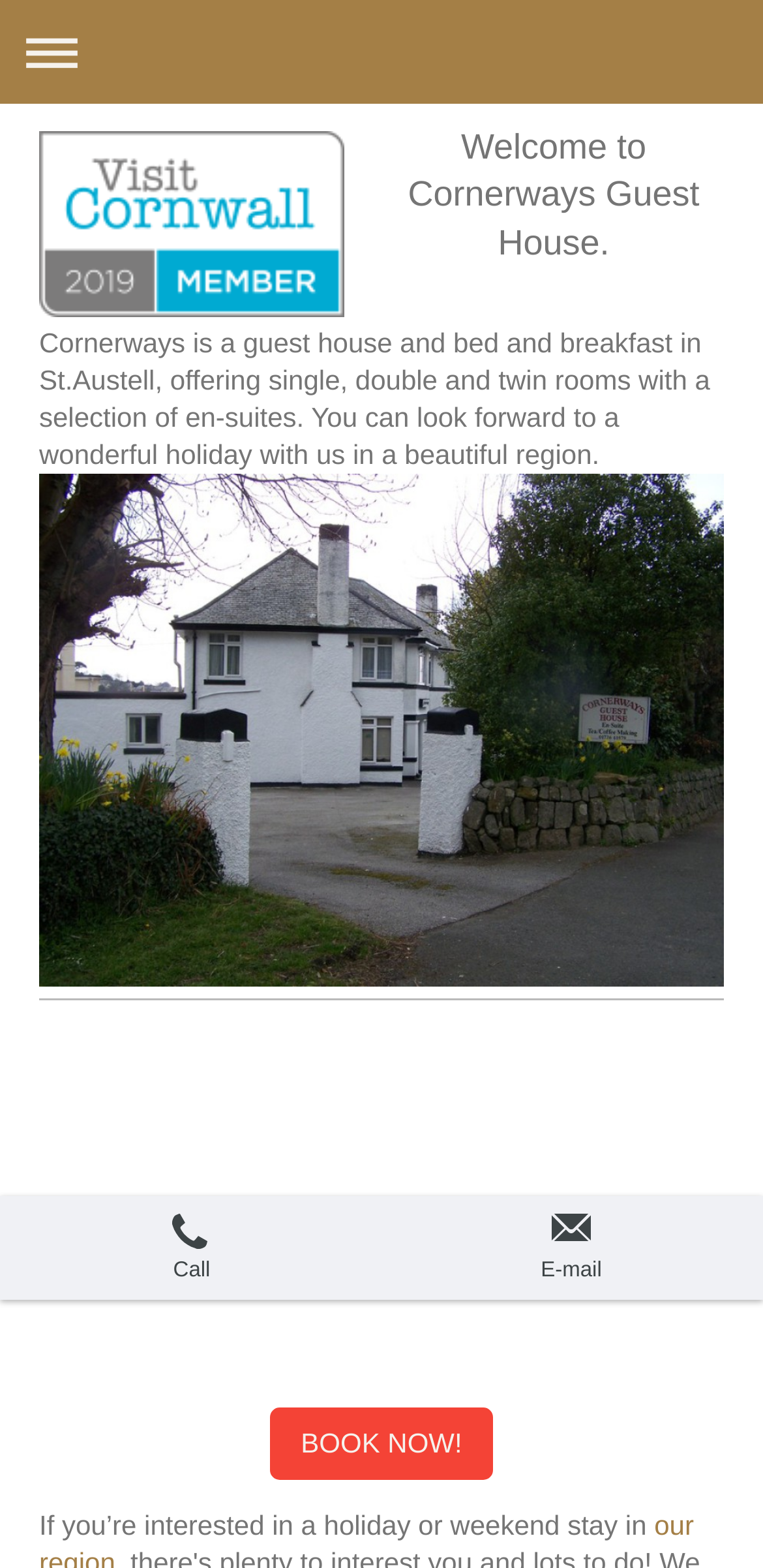Answer the question in one word or a short phrase:
What is the tone of the welcome message?

Friendly